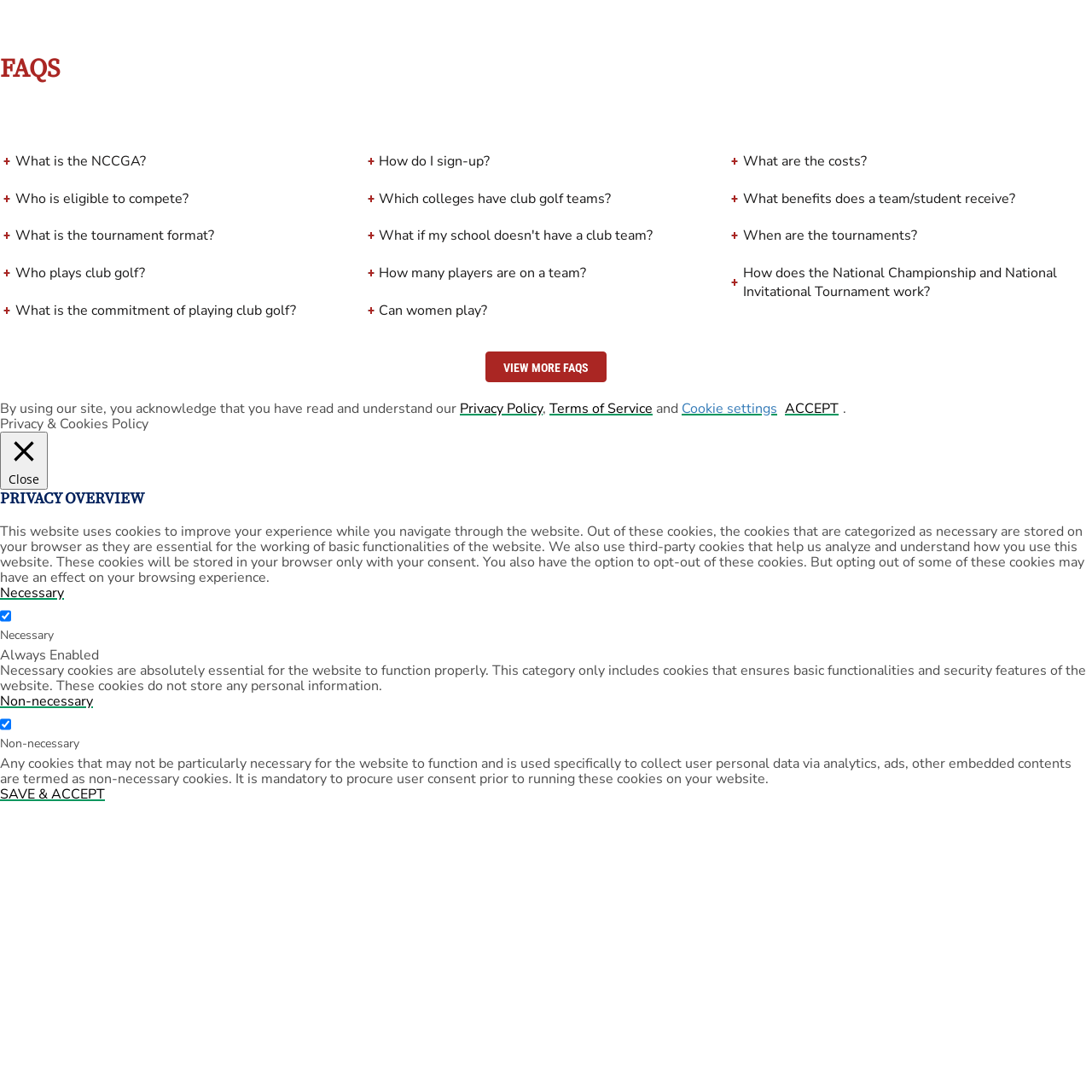What is the first FAQ question?
Based on the image, give a one-word or short phrase answer.

What is the NCCGA?